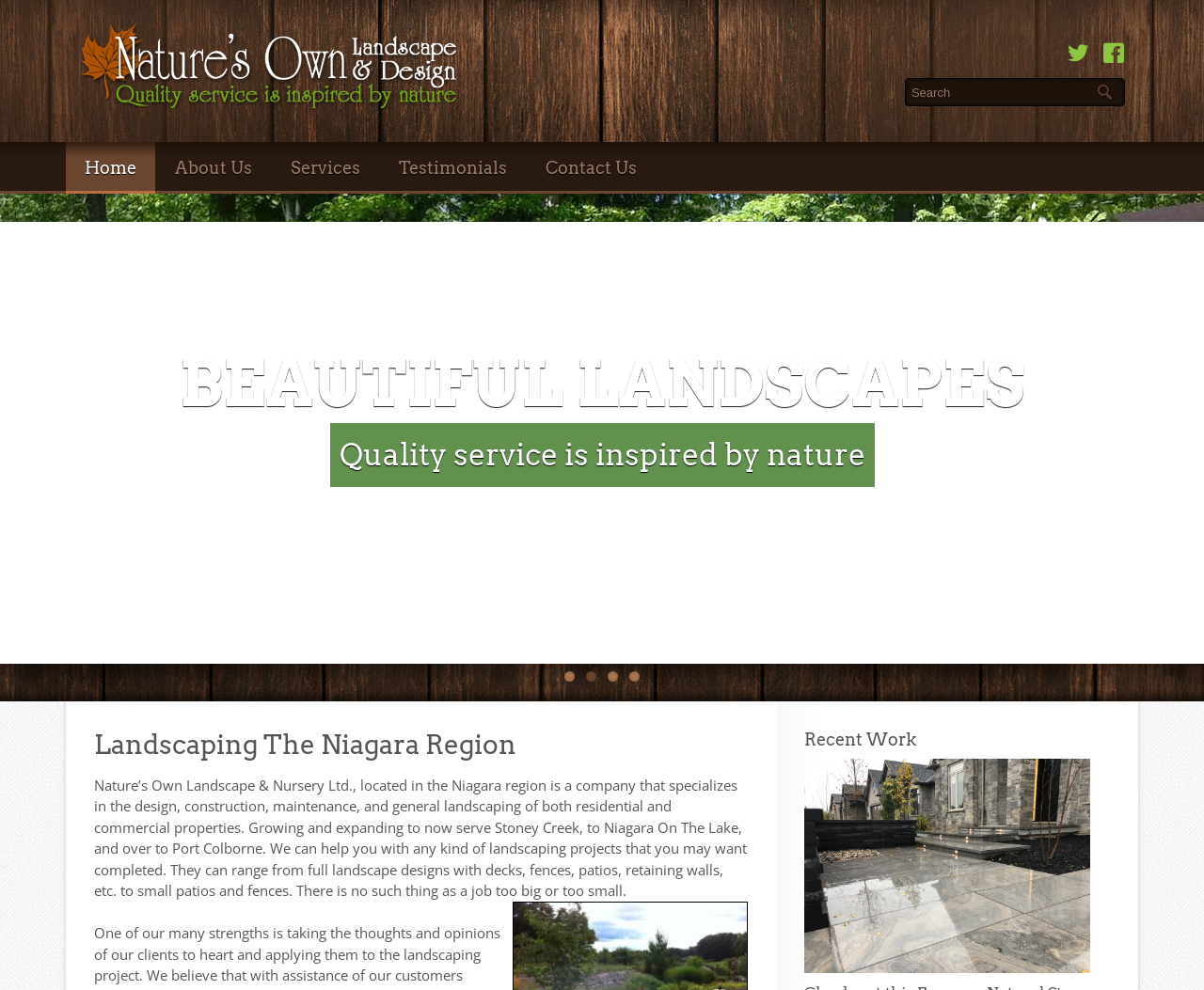What can be found in the 'Recent Work' section? Look at the image and give a one-word or short phrase answer.

Images